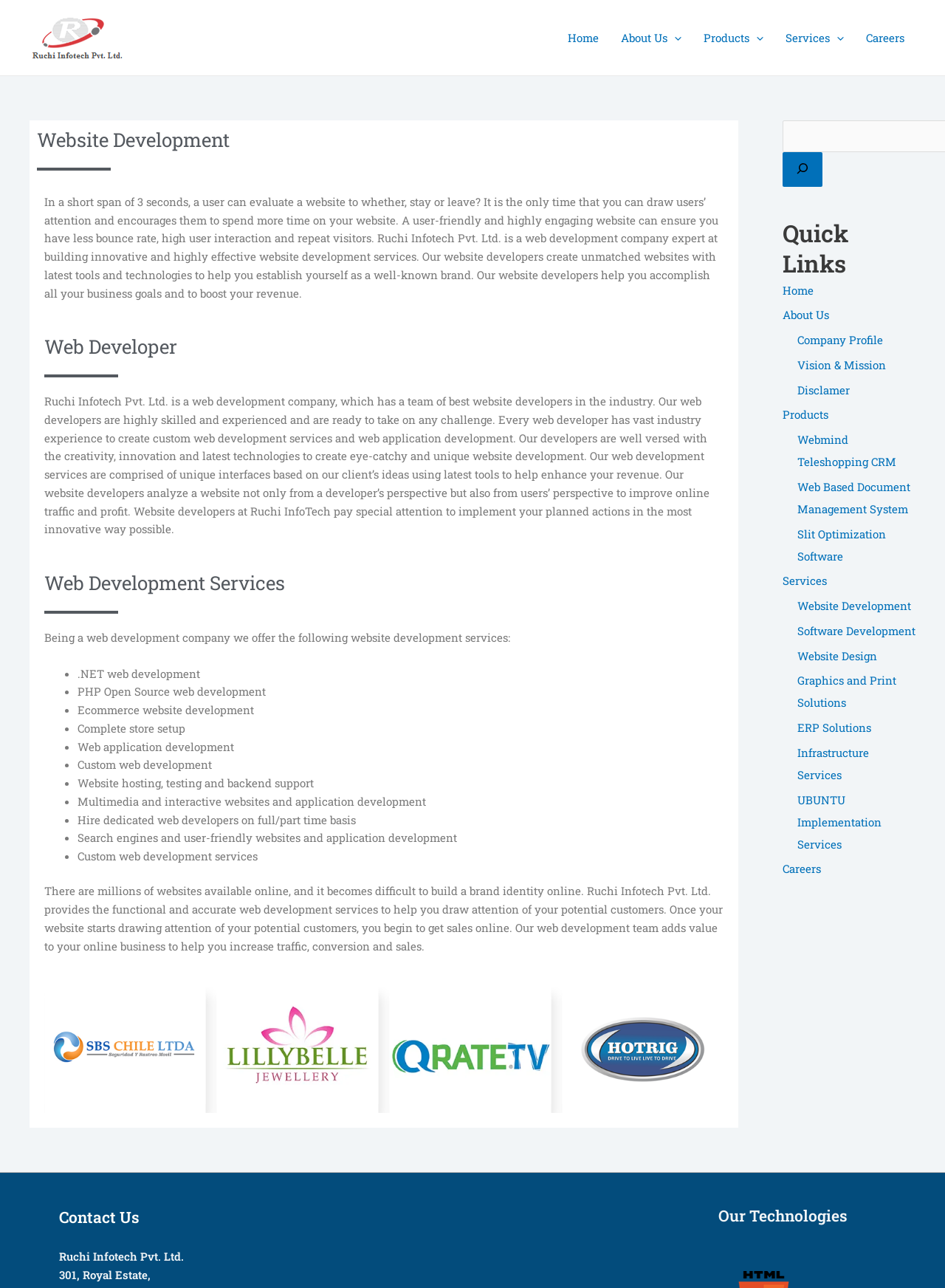Offer a meticulous caption that includes all visible features of the webpage.

The webpage is about Website Development, with a focus on Ruchi Infotech Pvt. Ltd., a web development company. At the top, there is a navigation menu with links to Home, About Us, Products, Services, and Careers. Below the navigation menu, there is a main section that takes up most of the page. 

In the main section, there is a heading "Website Development" followed by a paragraph of text that explains the importance of a user-friendly and engaging website. The text also introduces Ruchi Infotech Pvt. Ltd. as a web development company that can help establish a brand online.

Below the introductory text, there are three headings: "Web Developer", "Web Development Services", and "Our Technologies". Under "Web Developer", there is a paragraph of text that describes the company's team of web developers and their skills. Under "Web Development Services", there is a list of services offered, including .NET web development, PHP Open Source web development, Ecommerce website development, and more. 

On the right side of the page, there is a complementary section that contains a search bar and a "Quick Links" section. The "Quick Links" section has links to various pages, including Home, About Us, Products, Services, and Careers, as well as links to specific services and technologies.

At the bottom of the page, there is a section with contact information, including the company's address, and a heading "Our Technologies" with no accompanying text.